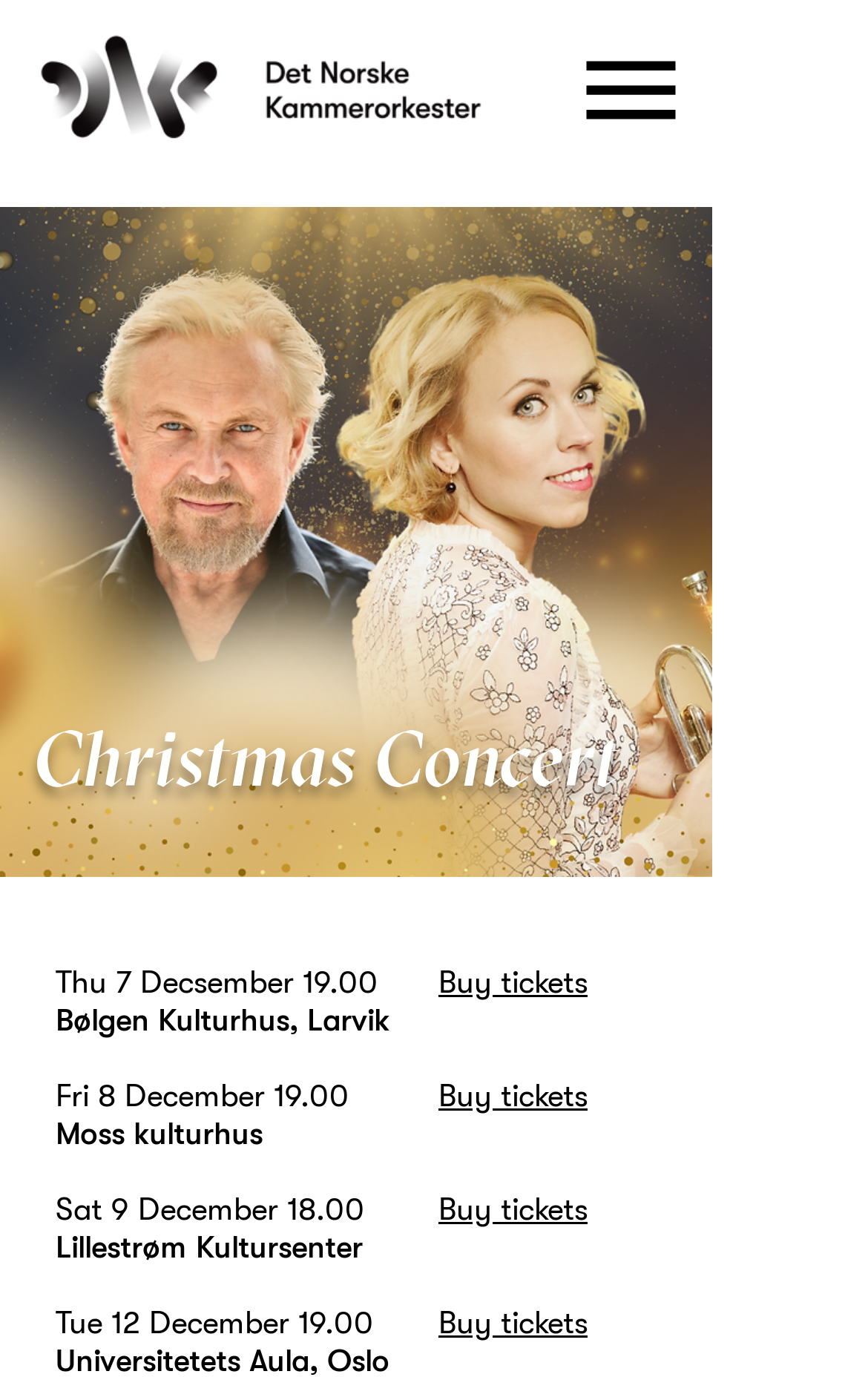What is the time of the concert on December 9?
Answer the question with a detailed and thorough explanation.

The time of the concert on December 9 can be found in the StaticText element on the webpage, which is 'Sat 9 December 18.00'.